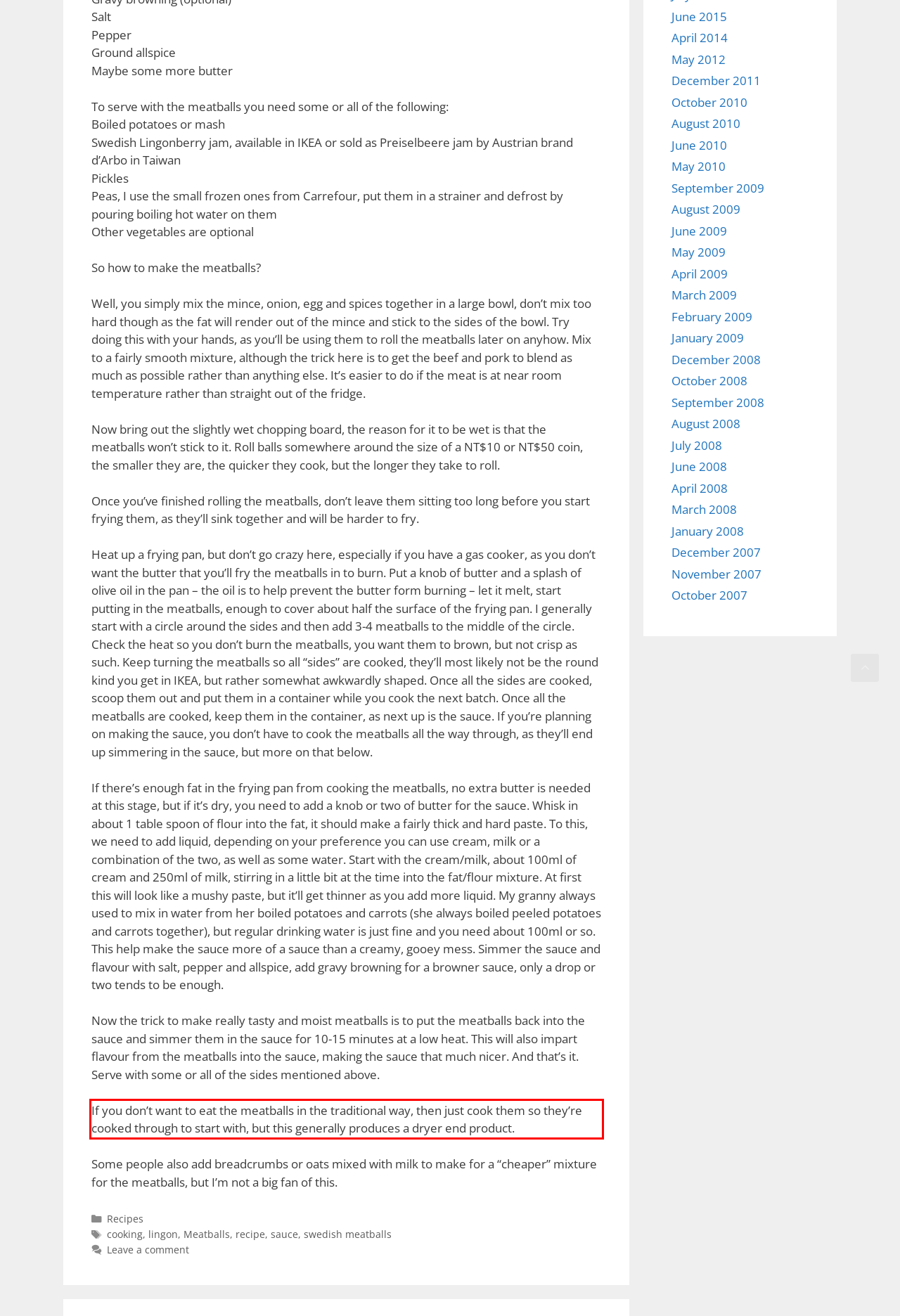Please take the screenshot of the webpage, find the red bounding box, and generate the text content that is within this red bounding box.

If you don’t want to eat the meatballs in the traditional way, then just cook them so they’re cooked through to start with, but this generally produces a dryer end product.